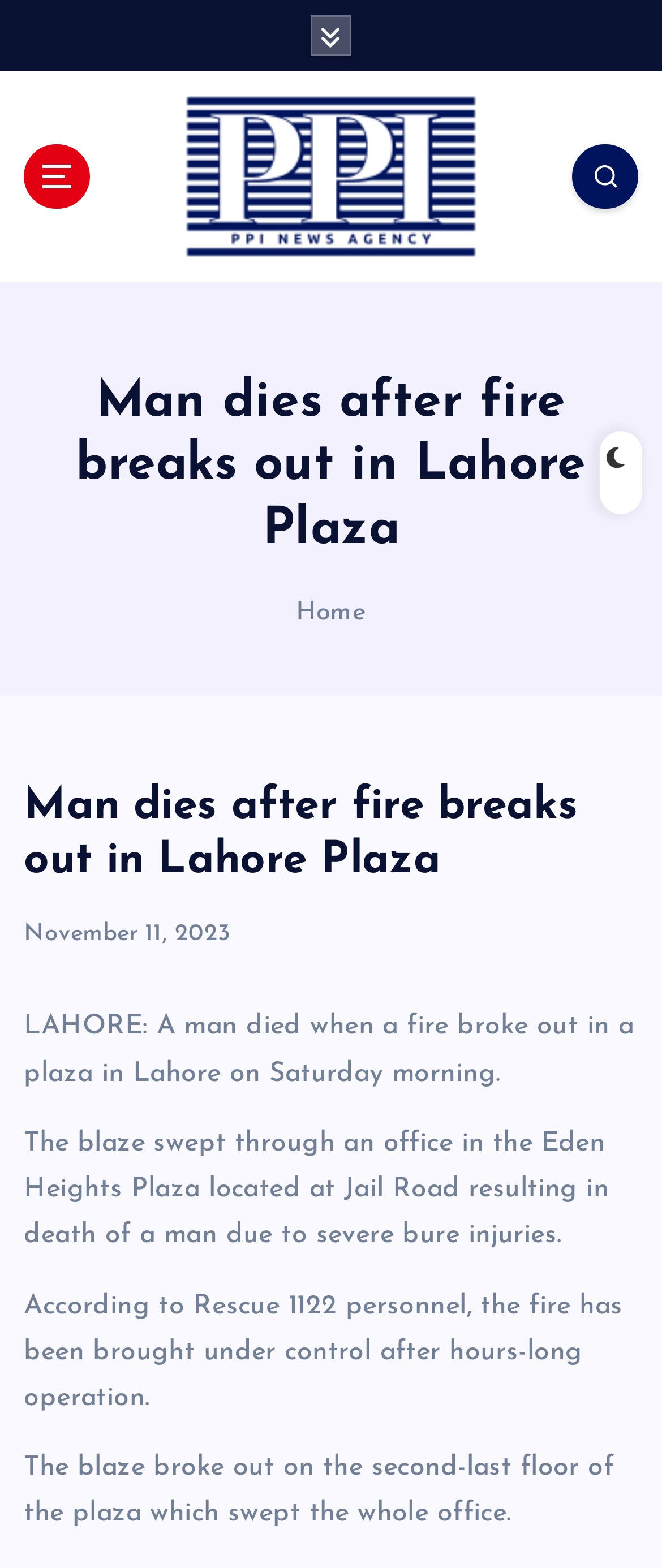What is the cause of the man's death?
Examine the image and give a concise answer in one word or a short phrase.

Severe burn injuries